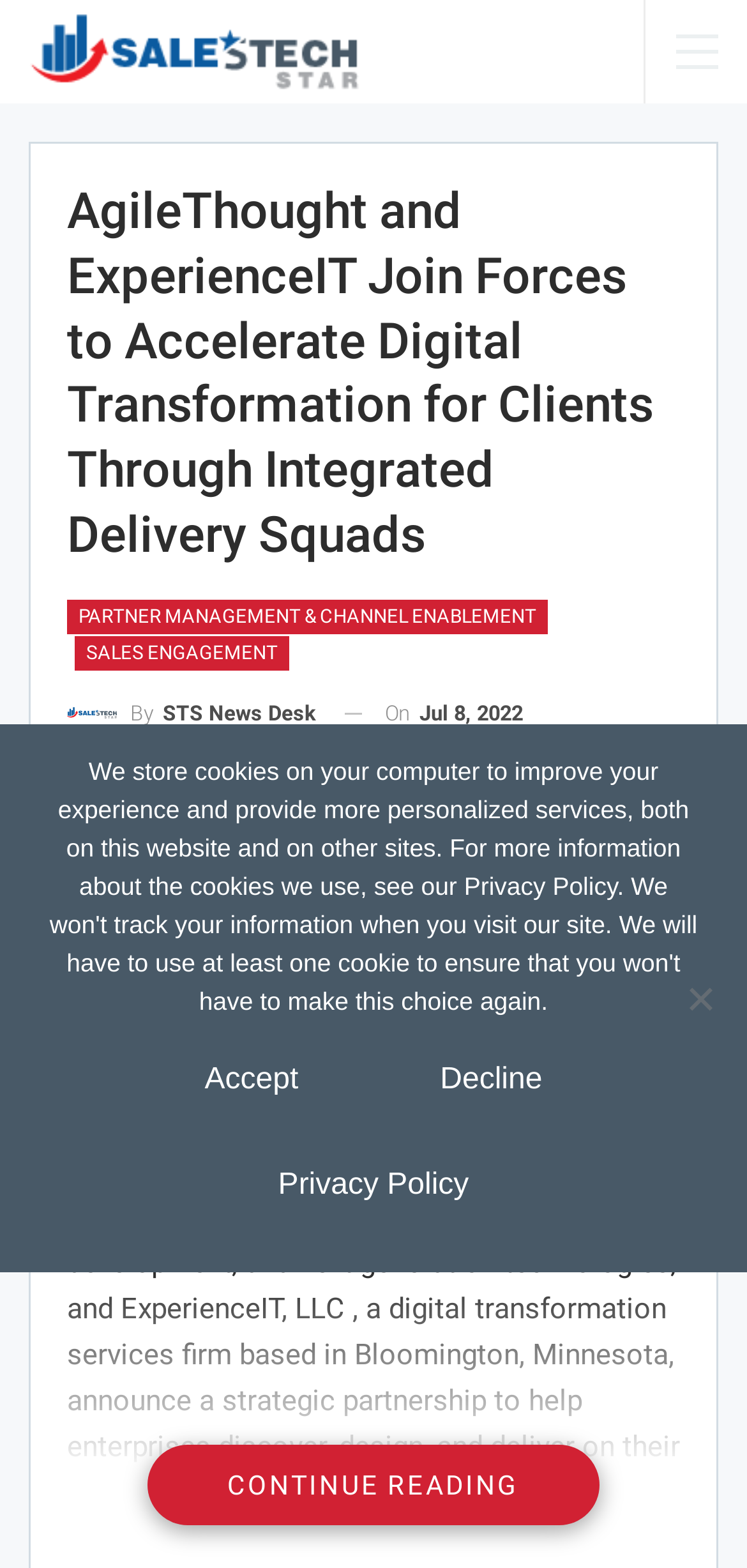What is the company that AgileThought is partnering with?
Look at the screenshot and respond with a single word or phrase.

ExperienceIT